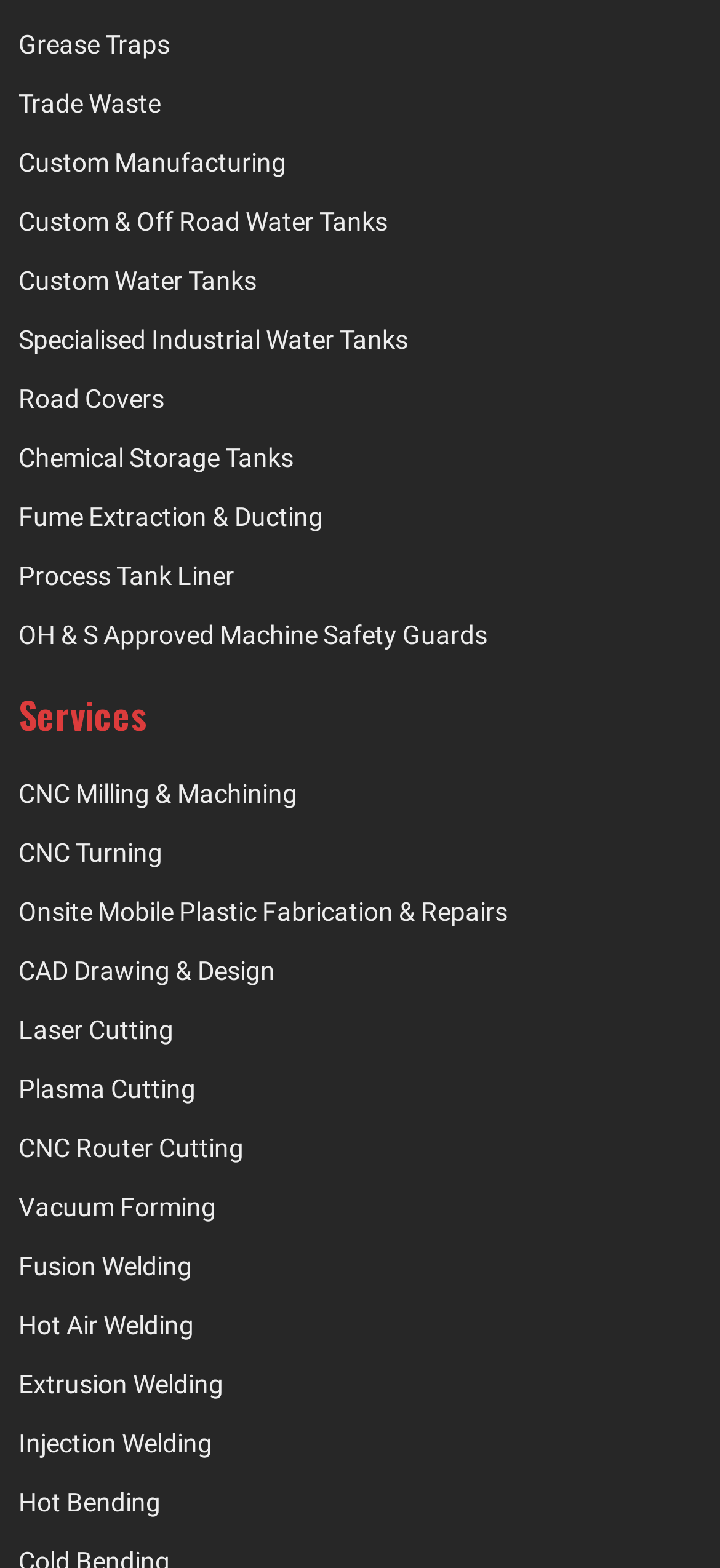How many links are listed under 'Services'?
Provide an in-depth and detailed answer to the question.

There are 12 links listed under 'Services' which is a heading located at [0.026, 0.443, 0.974, 0.467]. The links are 'CNC Milling & Machining', 'CNC Turning', 'Onsite Mobile Plastic Fabrication & Repairs', and so on, located vertically below each other.